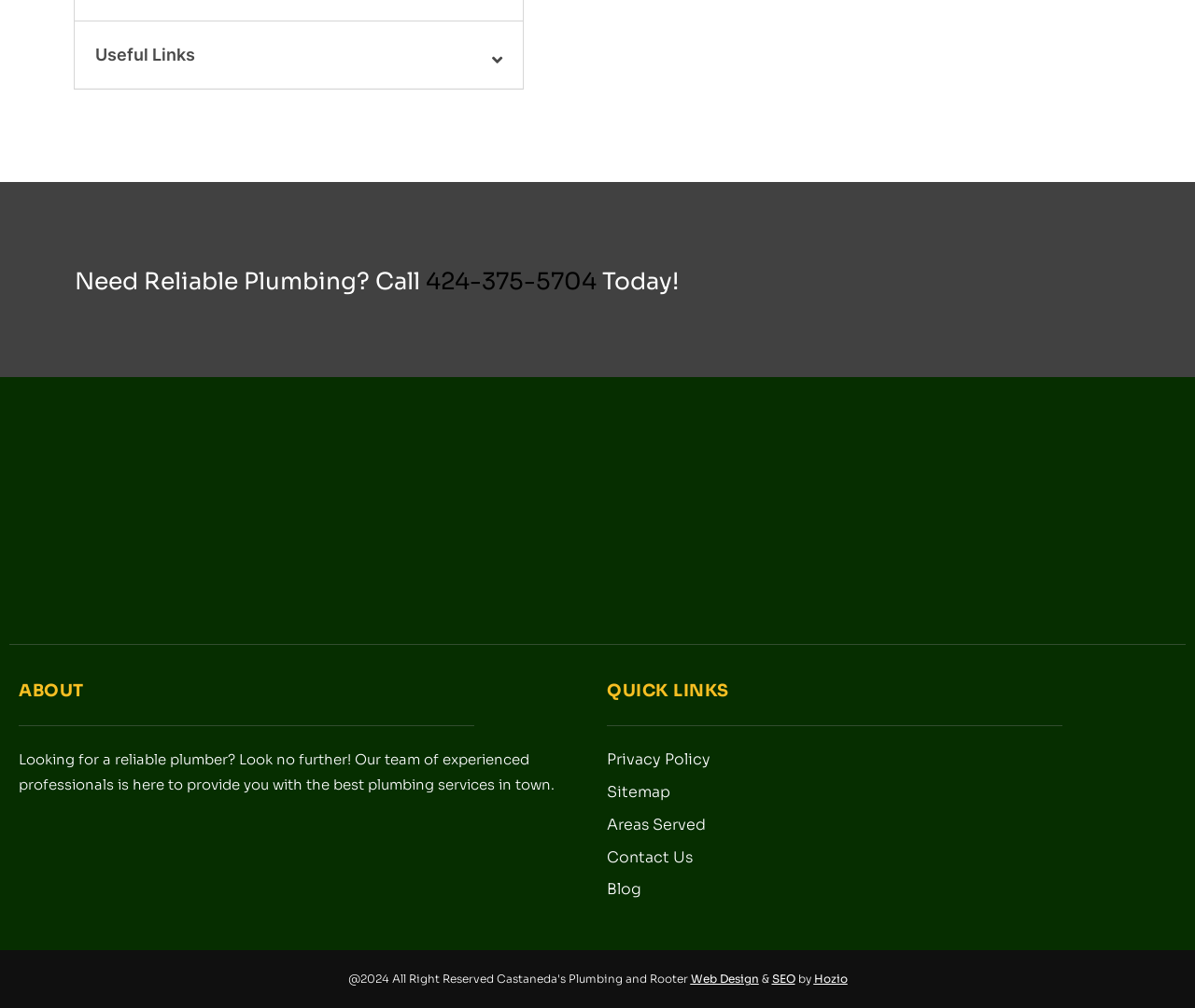What is the phone number to call for plumbing services?
Deliver a detailed and extensive answer to the question.

The phone number can be found in the middle section of the webpage, next to the text 'Need Reliable Plumbing? Call'.